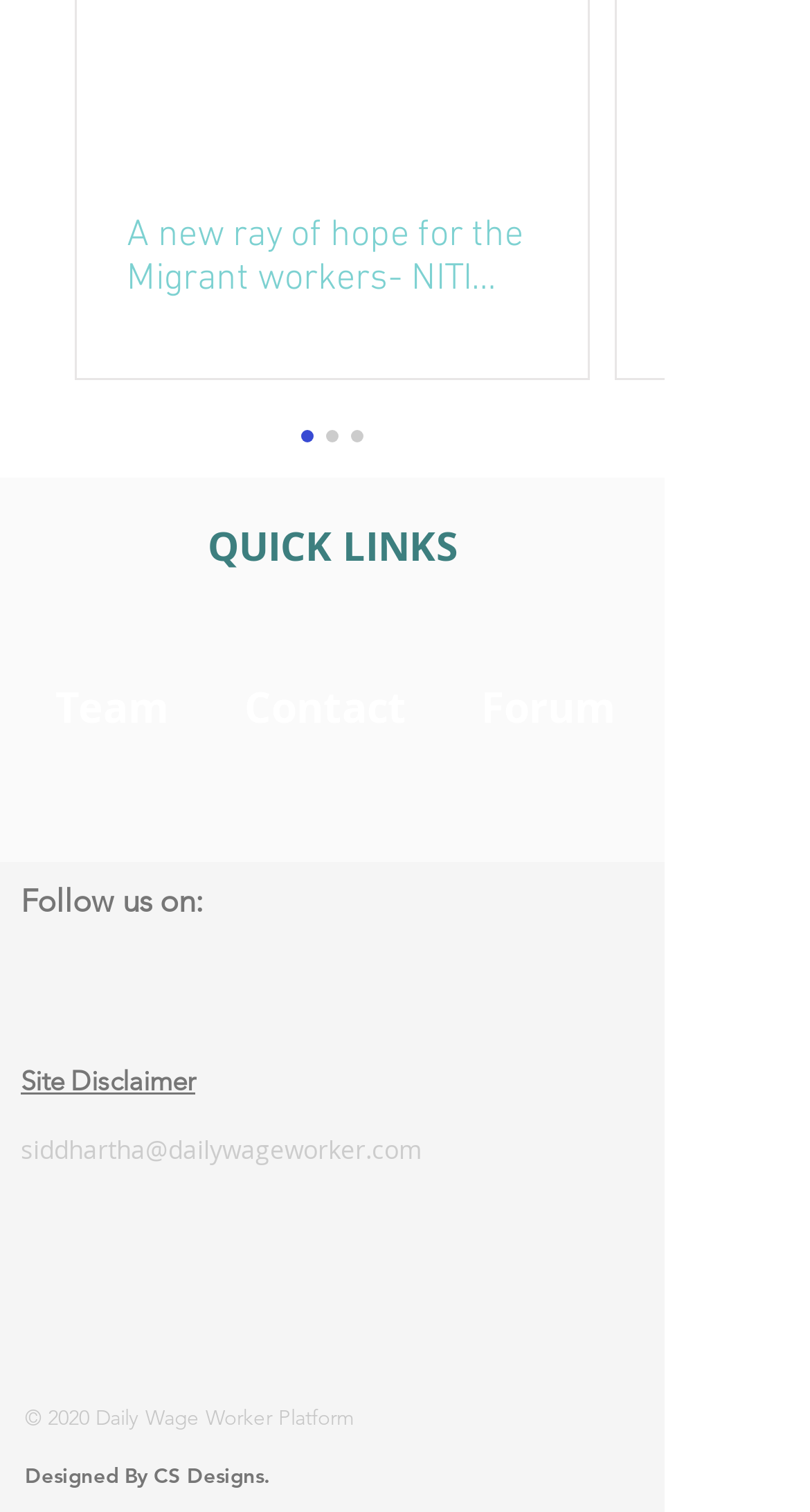Identify the bounding box coordinates for the region to click in order to carry out this instruction: "Follow us on social media". Provide the coordinates using four float numbers between 0 and 1, formatted as [left, top, right, bottom].

[0.026, 0.585, 0.251, 0.61]